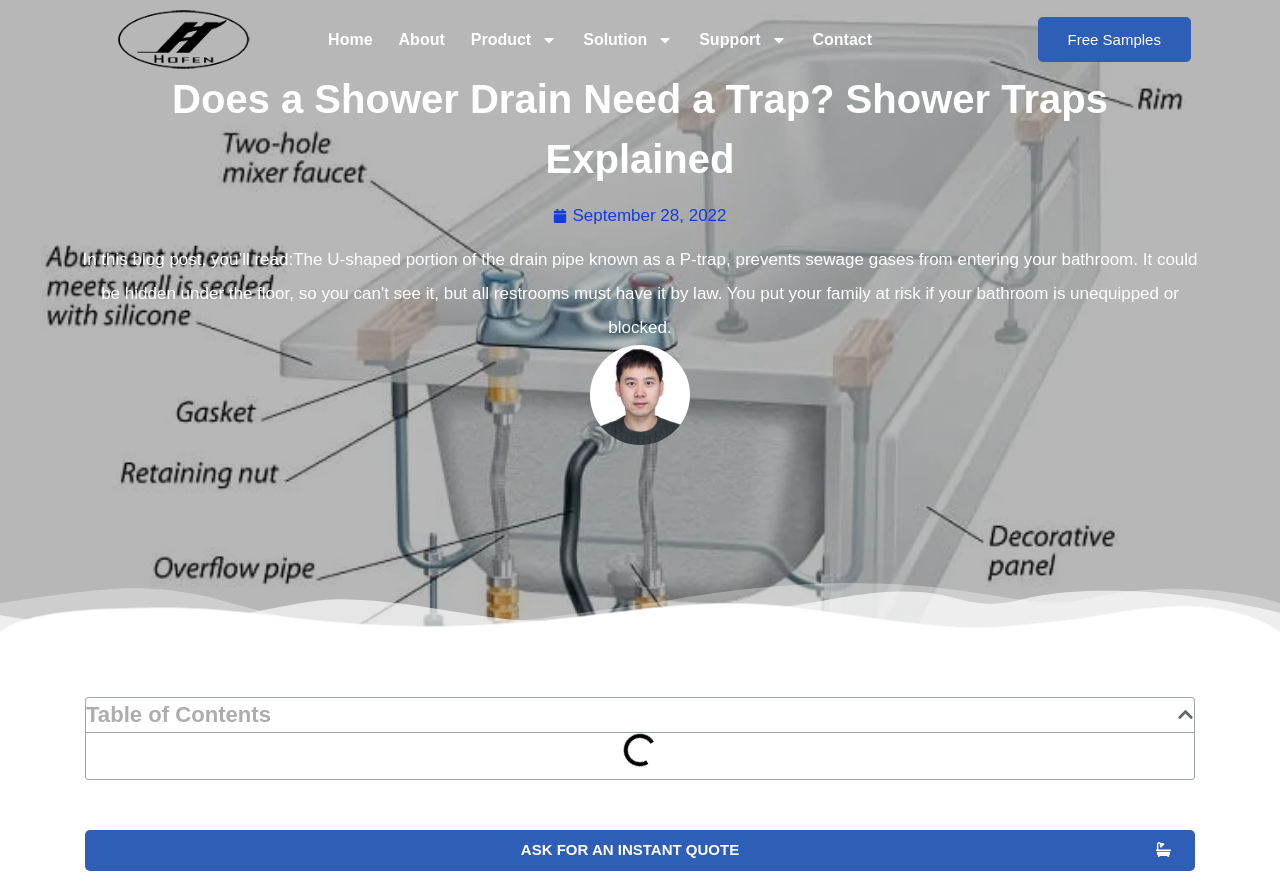What is the author's picture?
From the image, respond using a single word or phrase.

An image